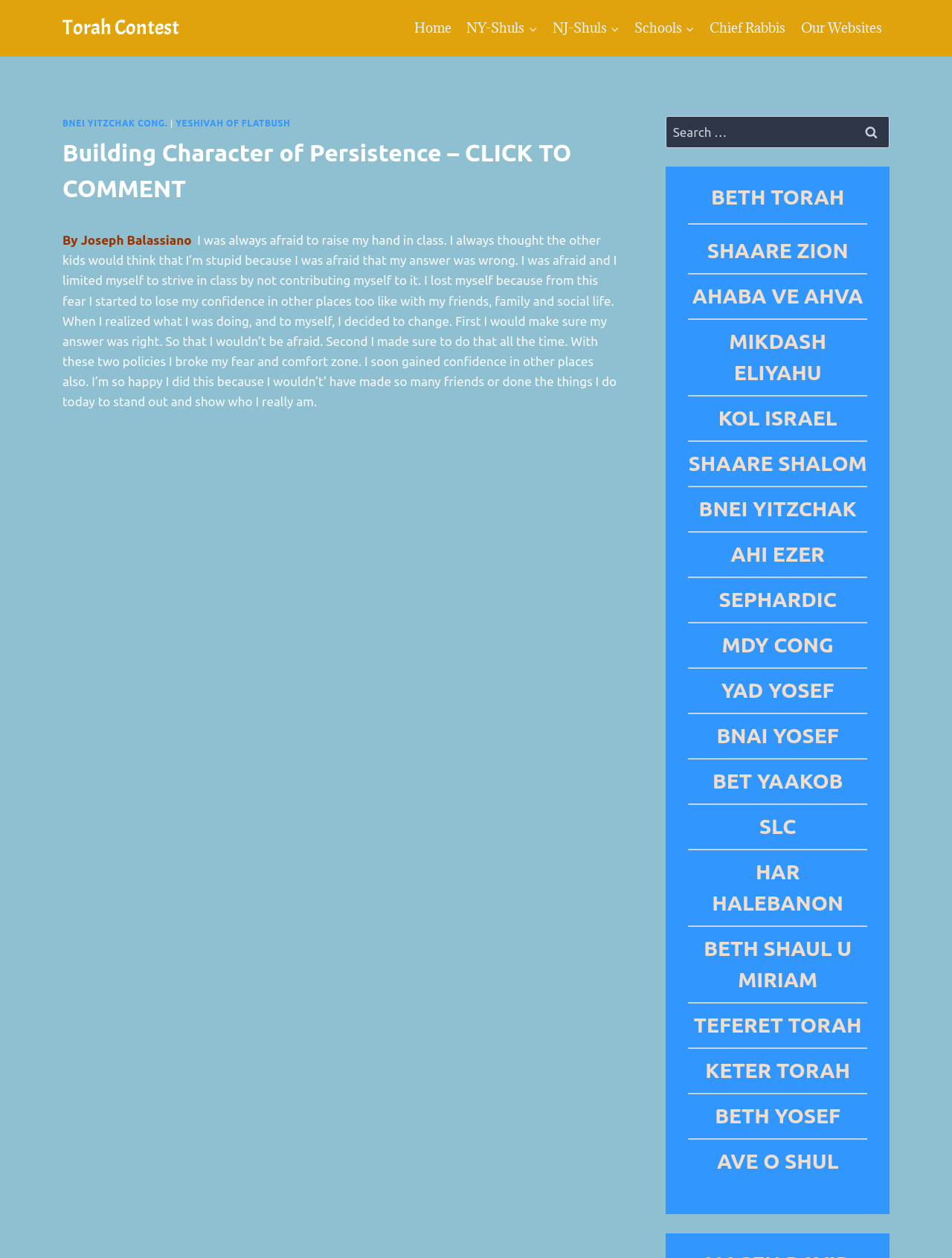Identify the bounding box for the given UI element using the description provided. Coordinates should be in the format (top-left x, top-left y, bottom-right x, bottom-right y) and must be between 0 and 1. Here is the description: Yeshivah of Flatbush

[0.184, 0.094, 0.305, 0.102]